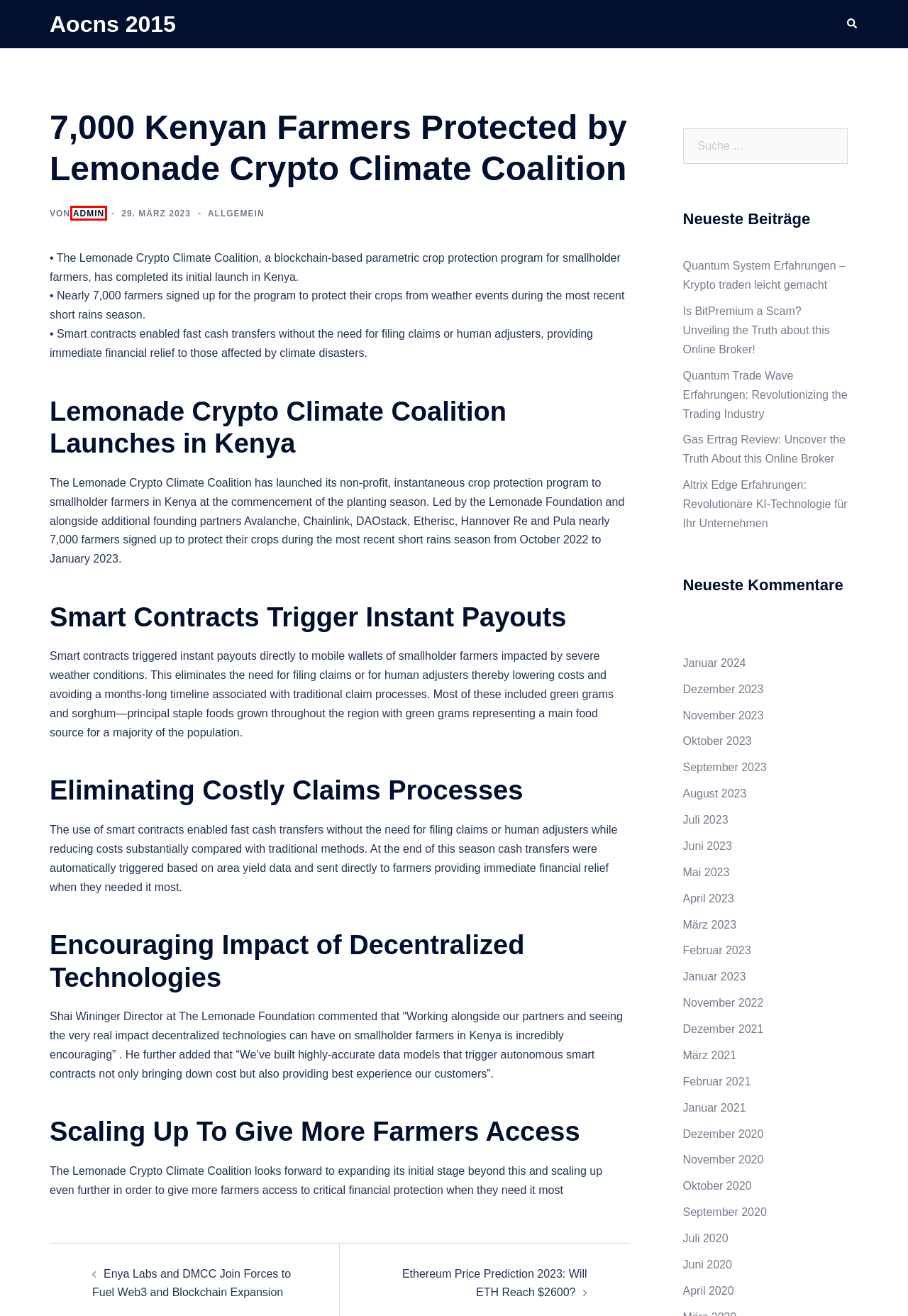You are provided with a screenshot of a webpage that has a red bounding box highlighting a UI element. Choose the most accurate webpage description that matches the new webpage after clicking the highlighted element. Here are your choices:
A. Juli 2020 – Aocns 2015
B. April 2023 – Aocns 2015
C. April 2020 – Aocns 2015
D. Quantum System Erfahrungen – Krypto traden leicht gemacht – Aocns 2015
E. März 2023 – Aocns 2015
F. Dezember 2023 – Aocns 2015
G. admin – Aocns 2015
H. Dezember 2021 – Aocns 2015

G